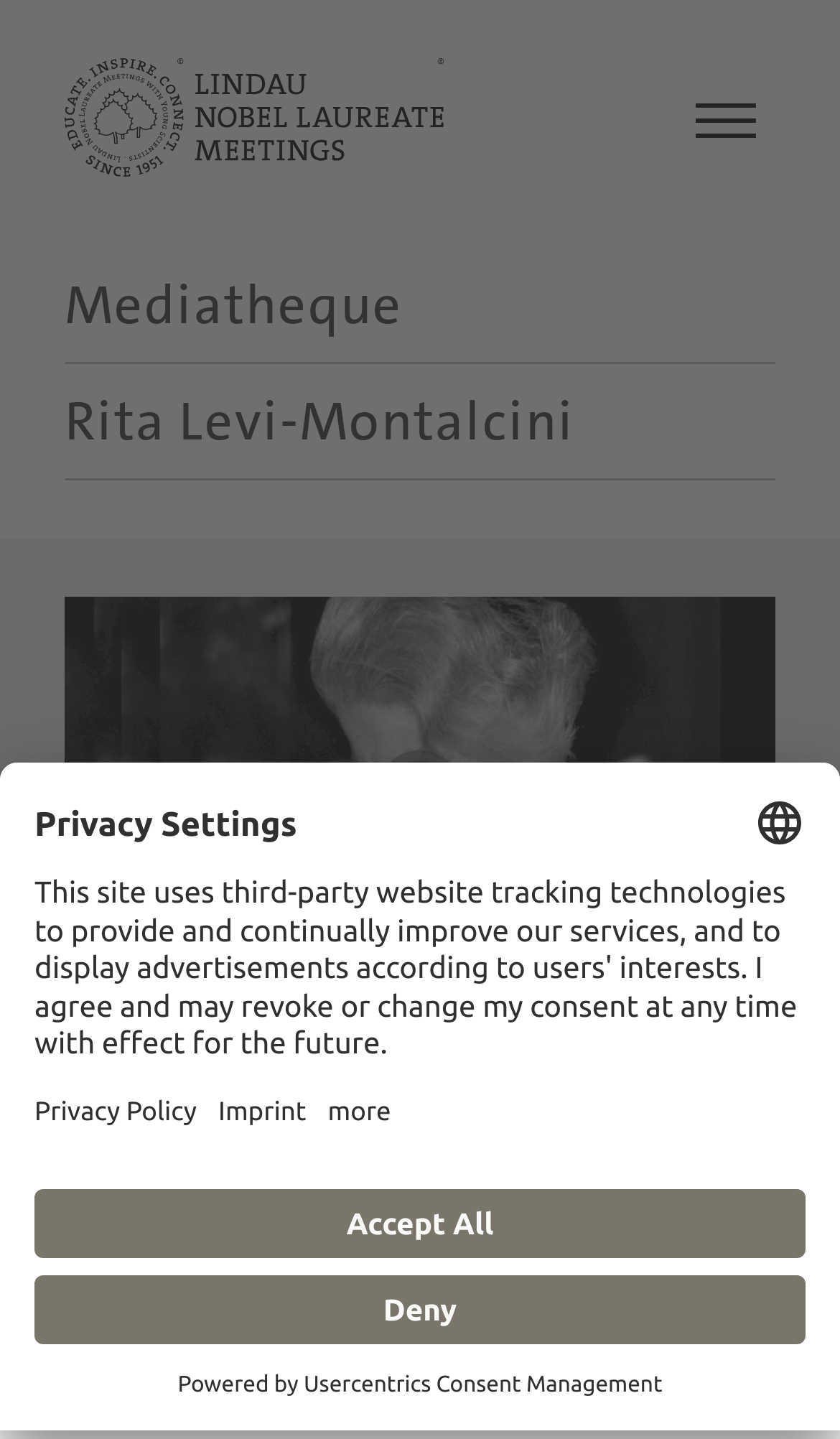Specify the bounding box coordinates for the region that must be clicked to perform the given instruction: "Select a language".

[0.897, 0.554, 0.959, 0.59]